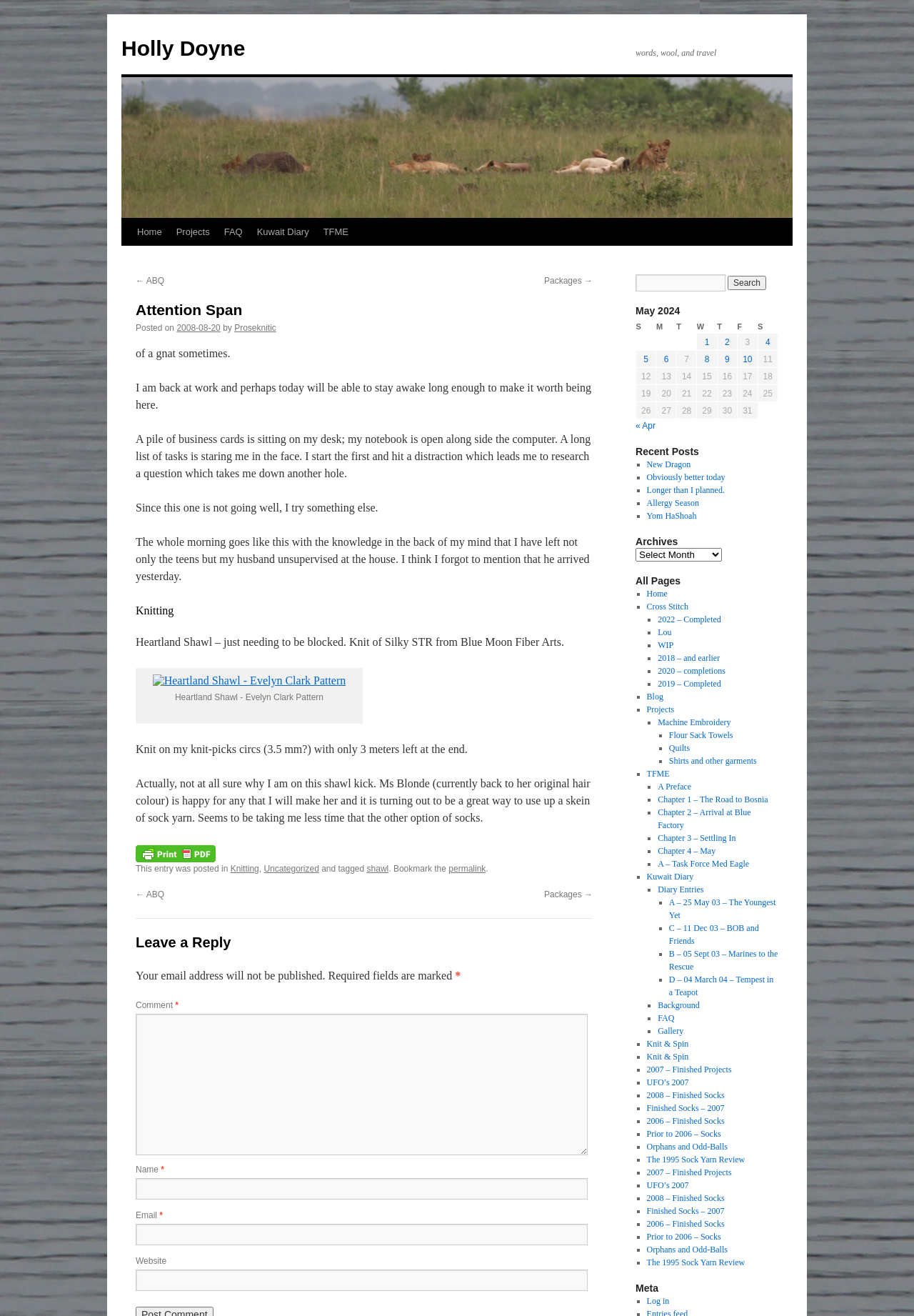Locate the bounding box coordinates of the area where you should click to accomplish the instruction: "Click on the 'Heartland Shawl - Evelyn Clark Pattern' link".

[0.163, 0.513, 0.382, 0.522]